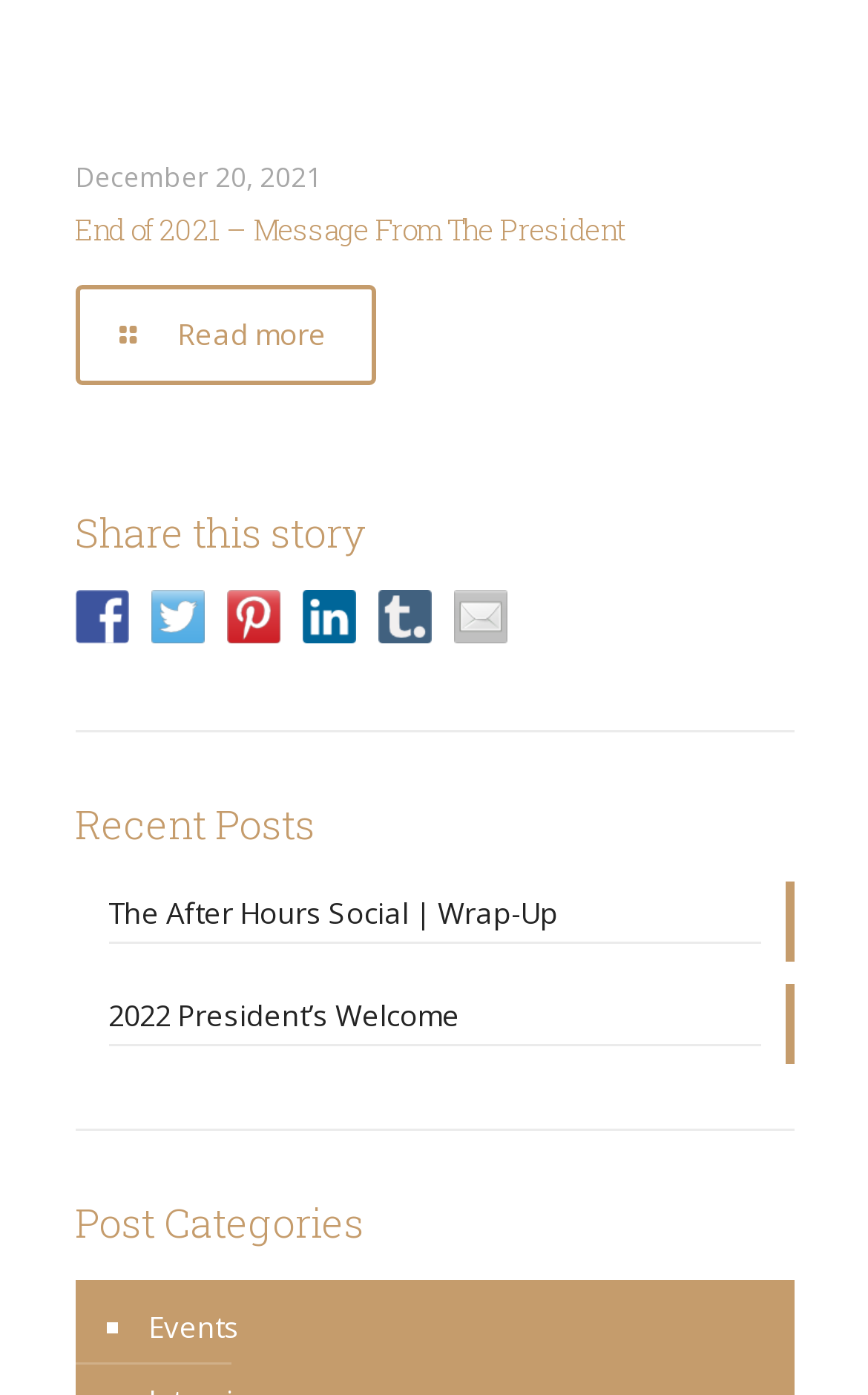Analyze the image and give a detailed response to the question:
What is the last post category listed?

The last post category listed can be found under the 'Post Categories' heading, where it says 'Events' in a link element, which is the last item in the list.